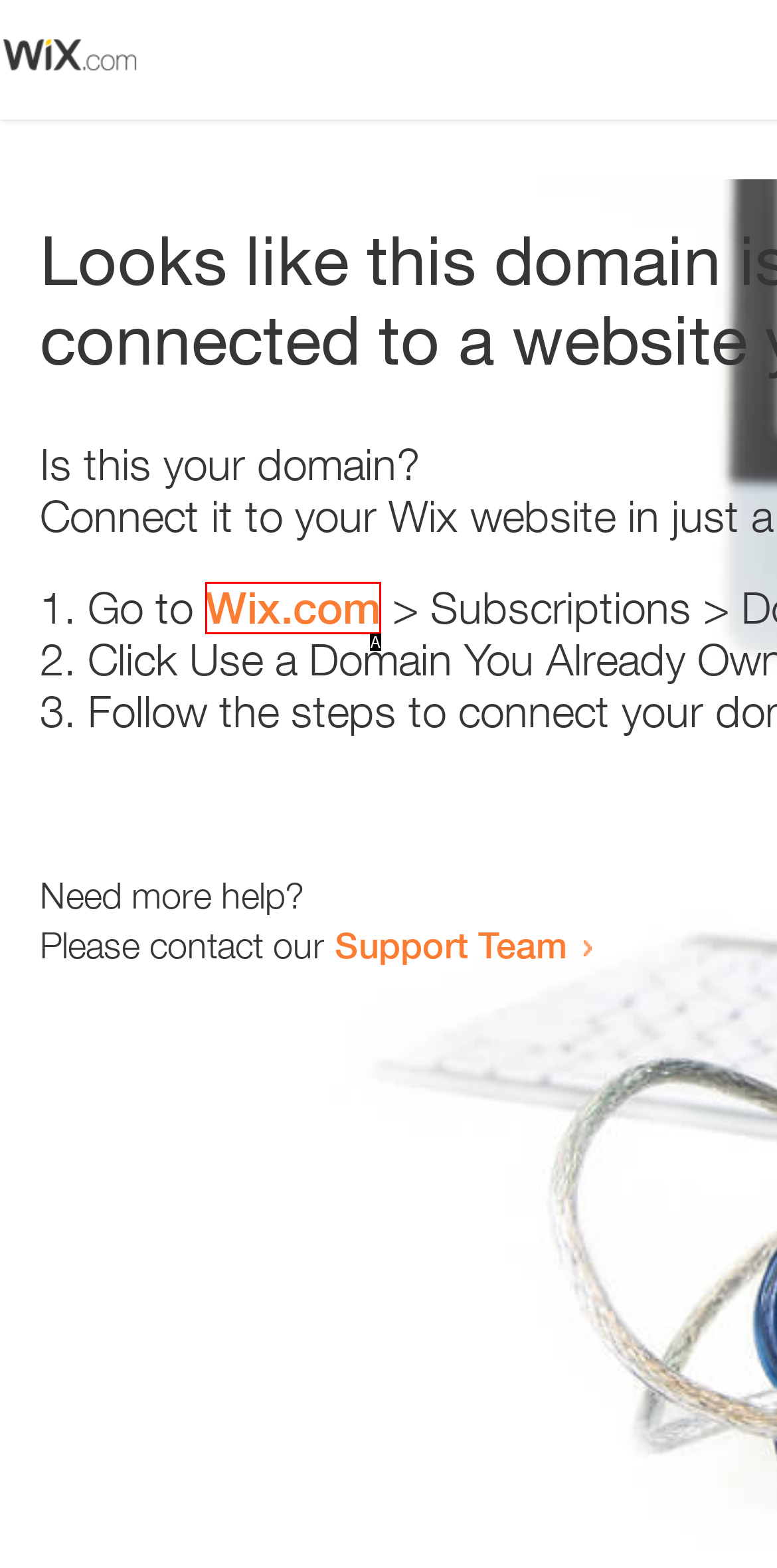Based on the description: Wix.com, select the HTML element that best fits. Reply with the letter of the correct choice from the options given.

A